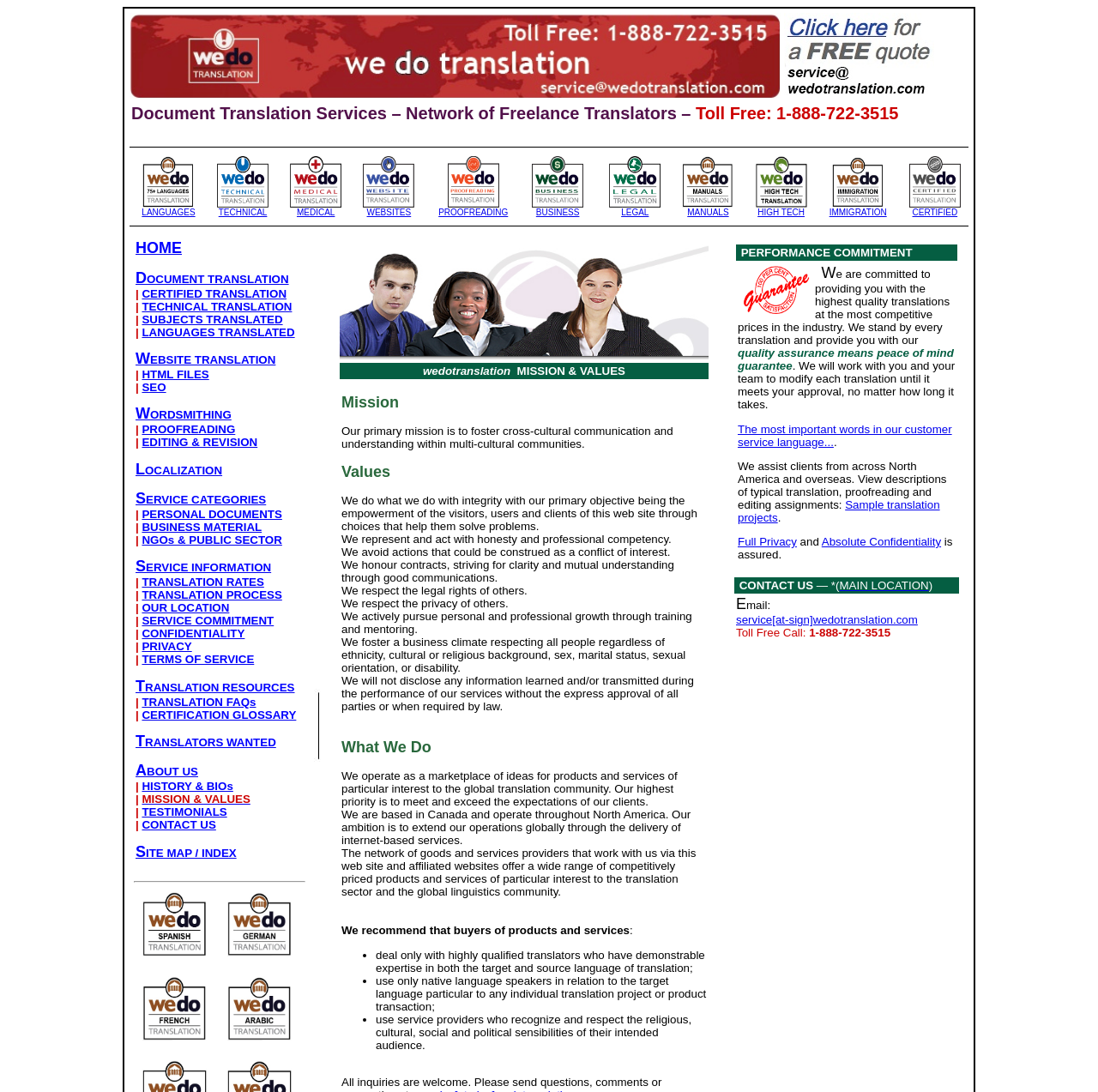Provide a short, one-word or phrase answer to the question below:
What types of documents can be translated on this website?

Personal, business, and NGO documents